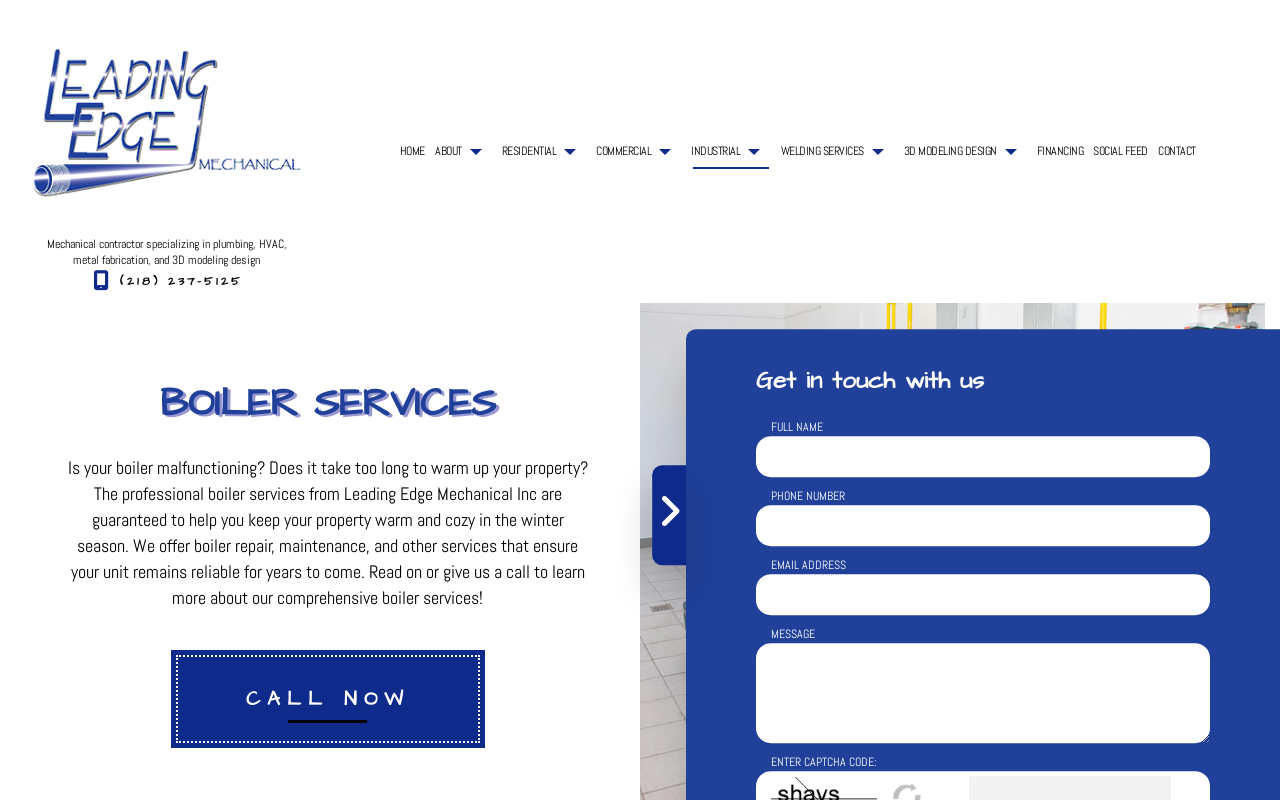What is the benefit of the company's HVAC maintenance service?
Please use the image to provide a one-word or short phrase answer.

To ensure unit remains reliable